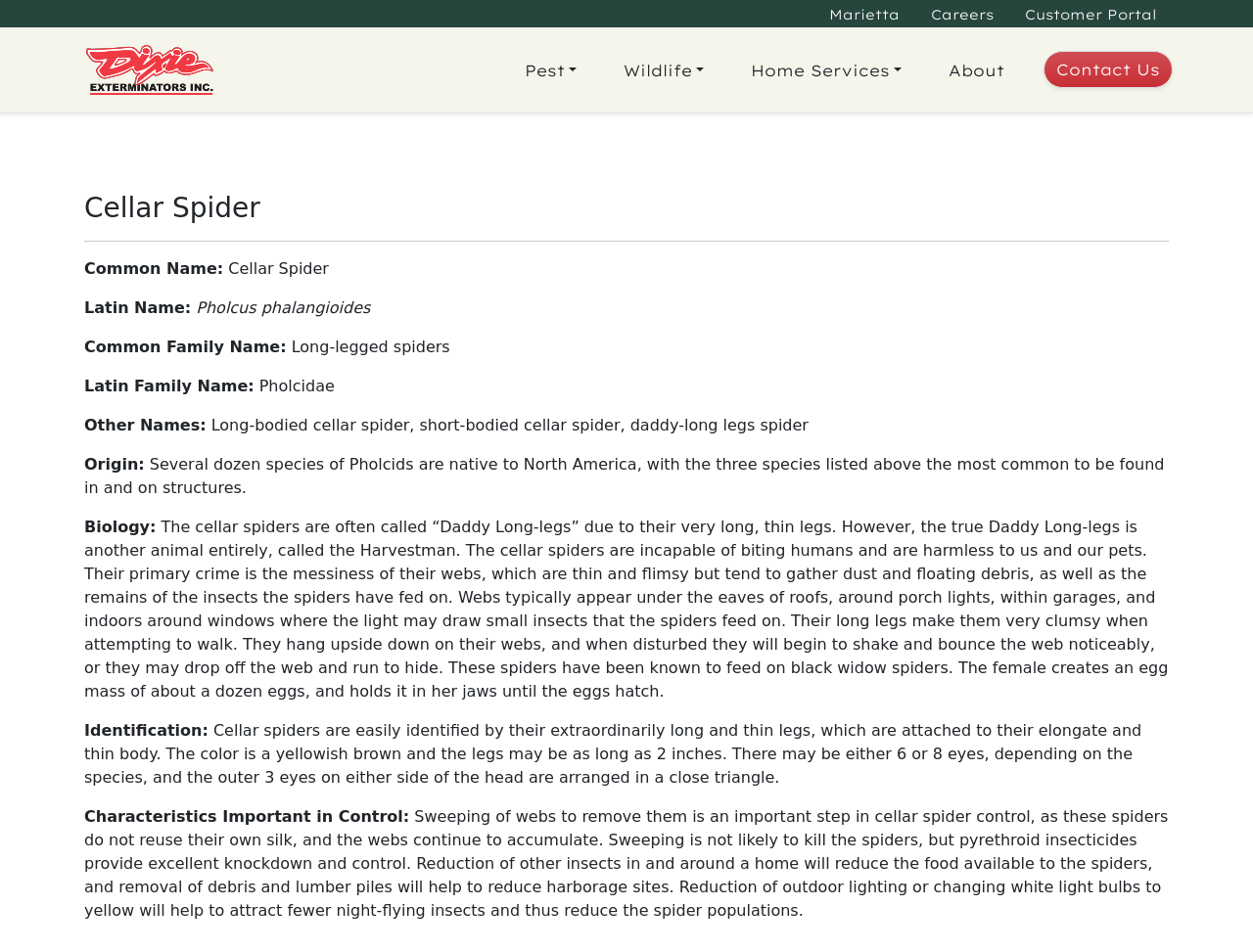Determine the bounding box coordinates of the clickable element necessary to fulfill the instruction: "Click the 'Pest' button". Provide the coordinates as four float numbers within the 0 to 1 range, i.e., [left, top, right, bottom].

[0.412, 0.053, 0.466, 0.094]